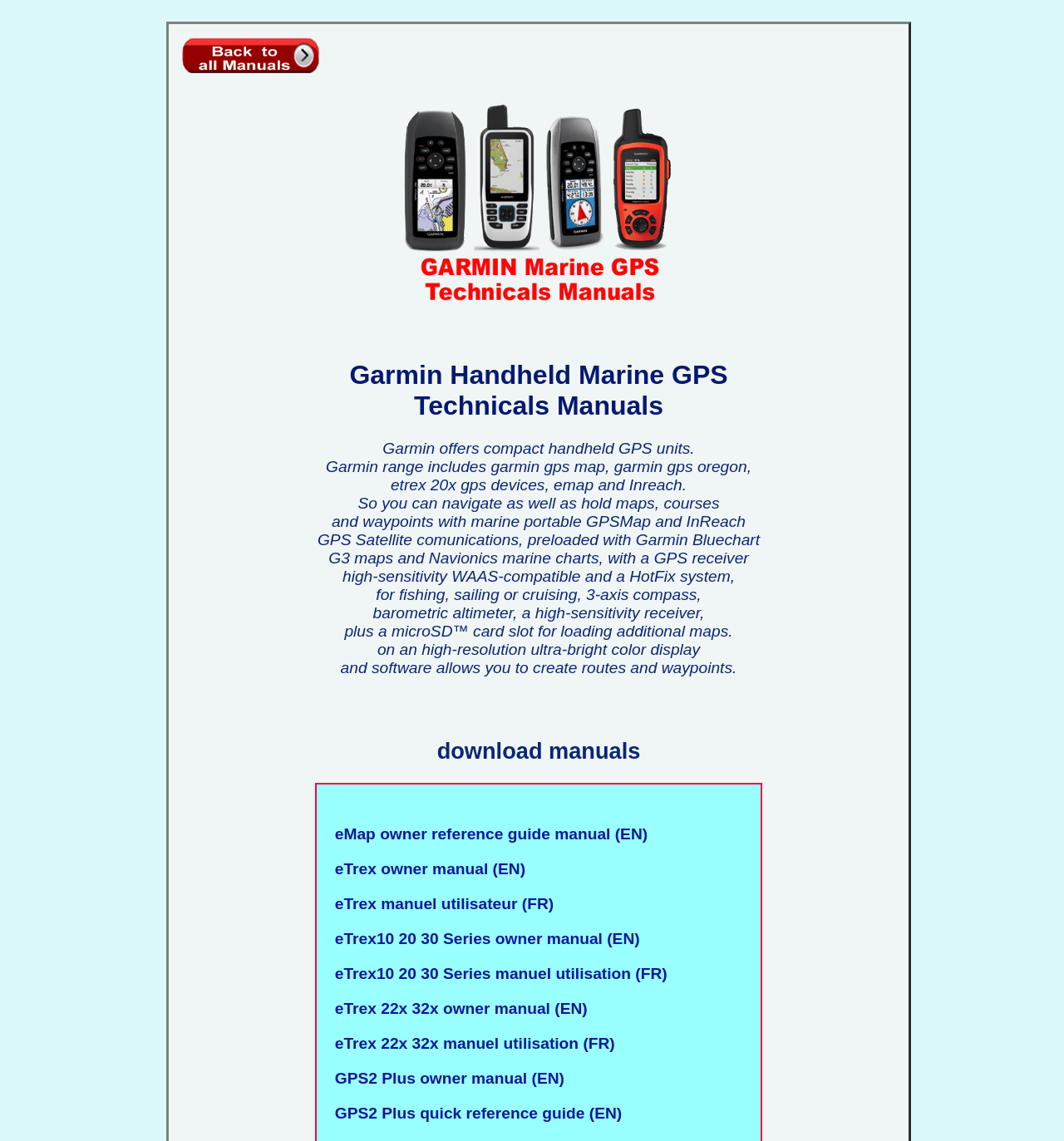Determine the bounding box coordinates of the element that should be clicked to execute the following command: "download GPS2 Plus owner manual".

[0.306, 0.934, 0.707, 0.957]